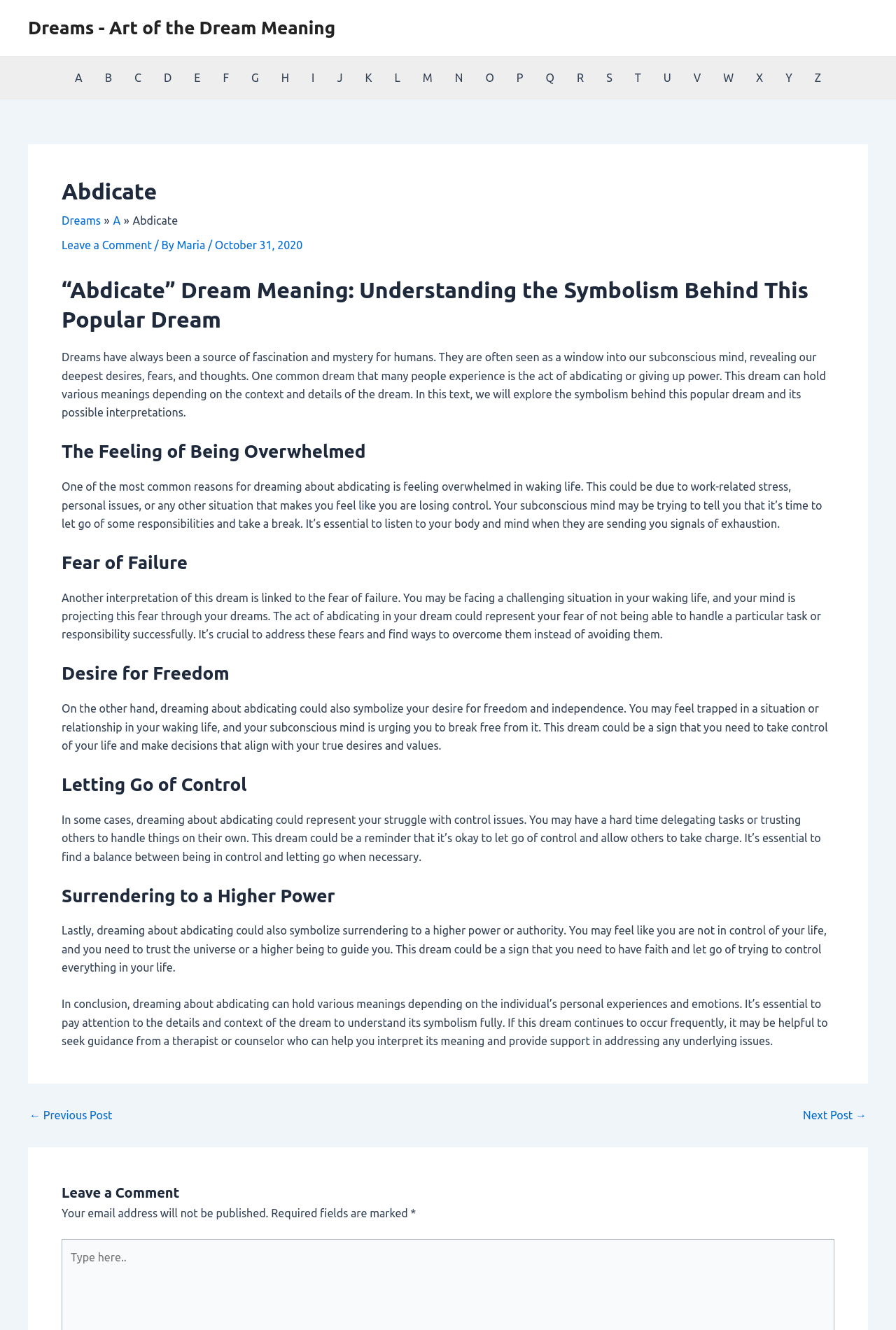Please determine the bounding box coordinates for the UI element described as: "Leave a Comment".

[0.069, 0.179, 0.169, 0.189]